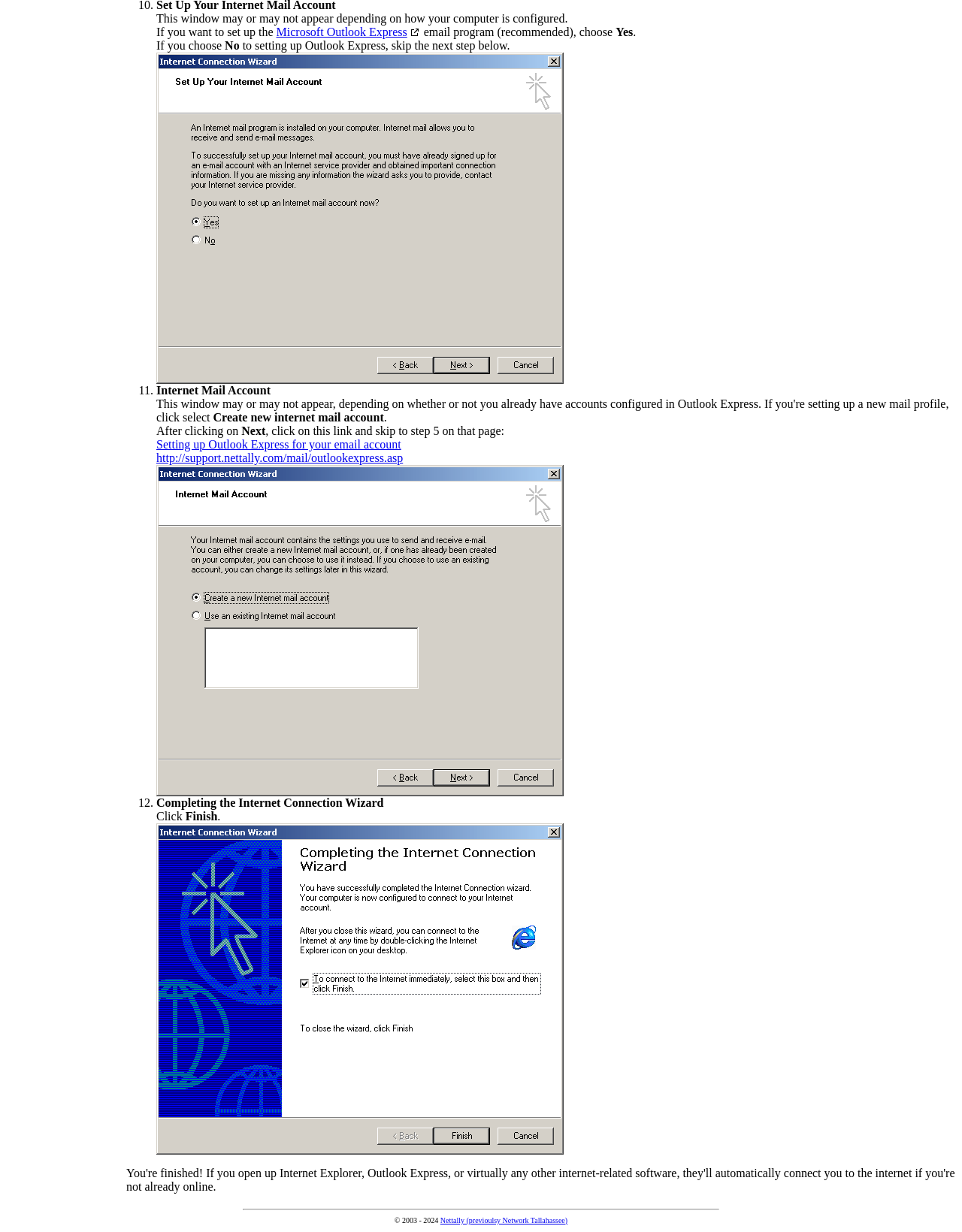Given the element description http://support.nettally.com/mail/outlookexpress.asp, identify the bounding box coordinates for the UI element on the webpage screenshot. The format should be (top-left x, top-left y, bottom-right x, bottom-right y), with values between 0 and 1.

[0.162, 0.366, 0.419, 0.377]